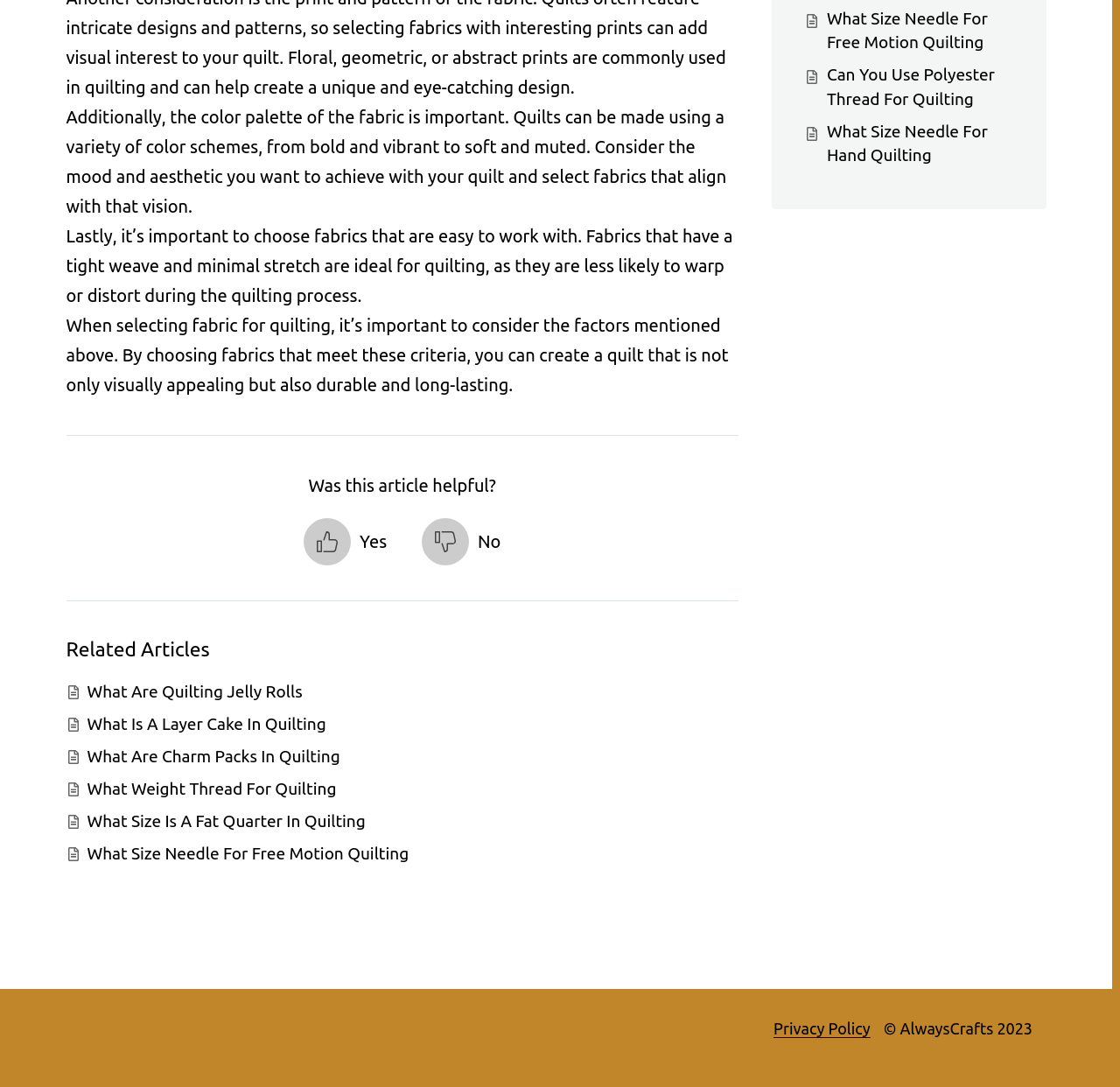Bounding box coordinates are specified in the format (top-left x, top-left y, bottom-right x, bottom-right y). All values are floating point numbers bounded between 0 and 1. Please provide the bounding box coordinate of the region this sentence describes: parent_node: Name * name="text_2fe12f8" placeholder="NAME"

None